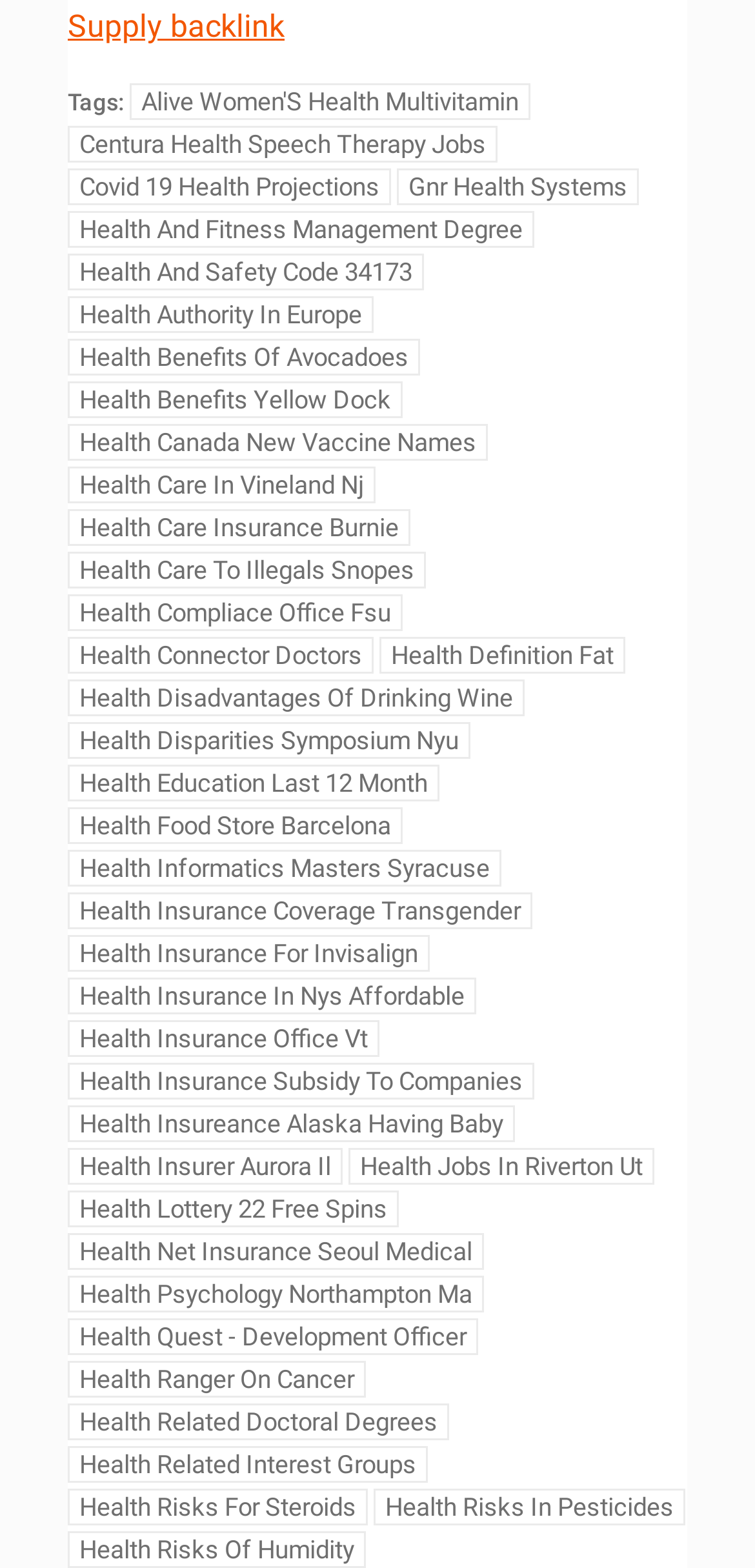What is the last link on the webpage?
Examine the image and give a concise answer in one word or a short phrase.

Health Risks Of Humidity